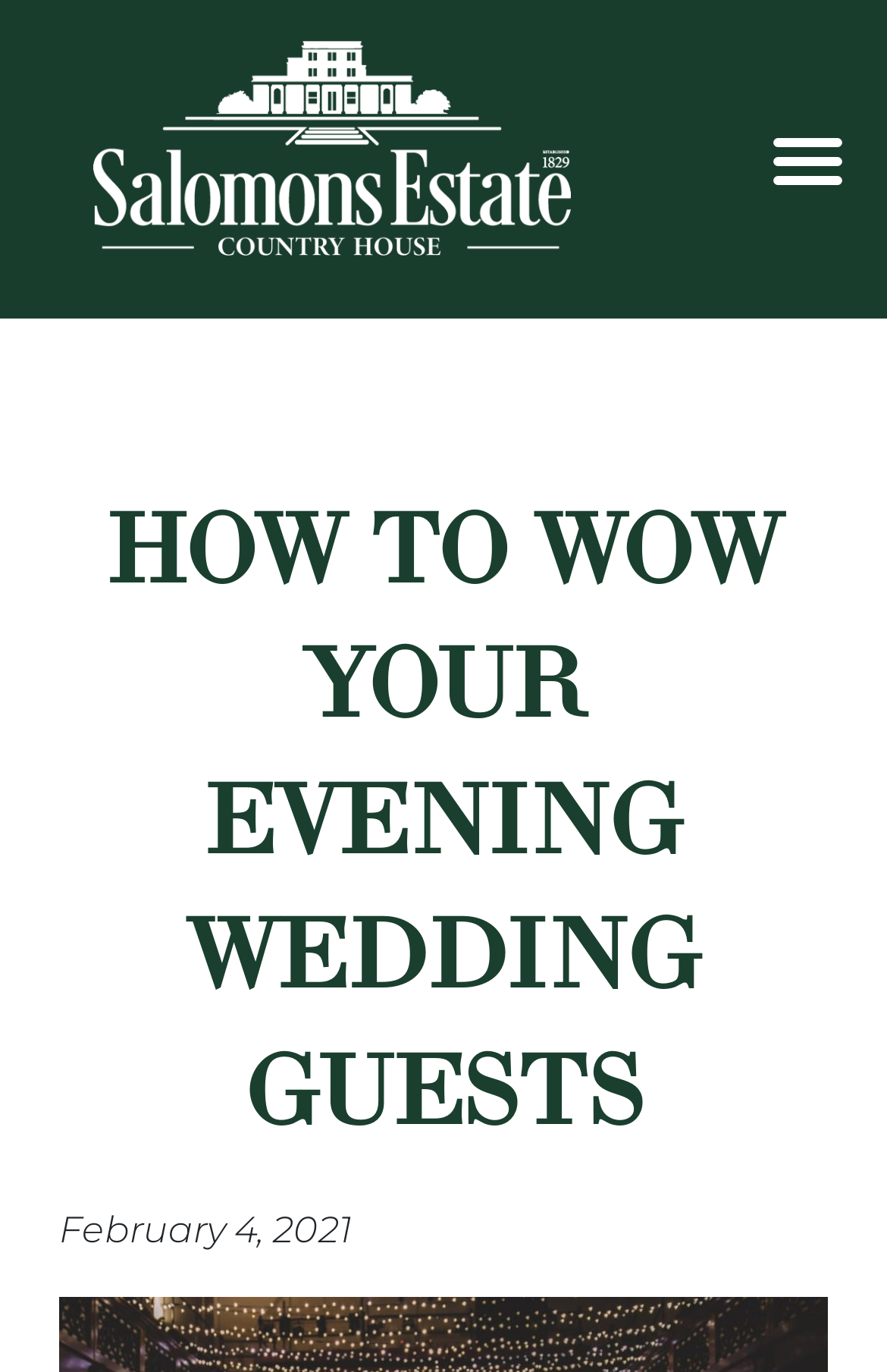What is the headline of the webpage?

HOW TO WOW YOUR EVENING WEDDING GUESTS